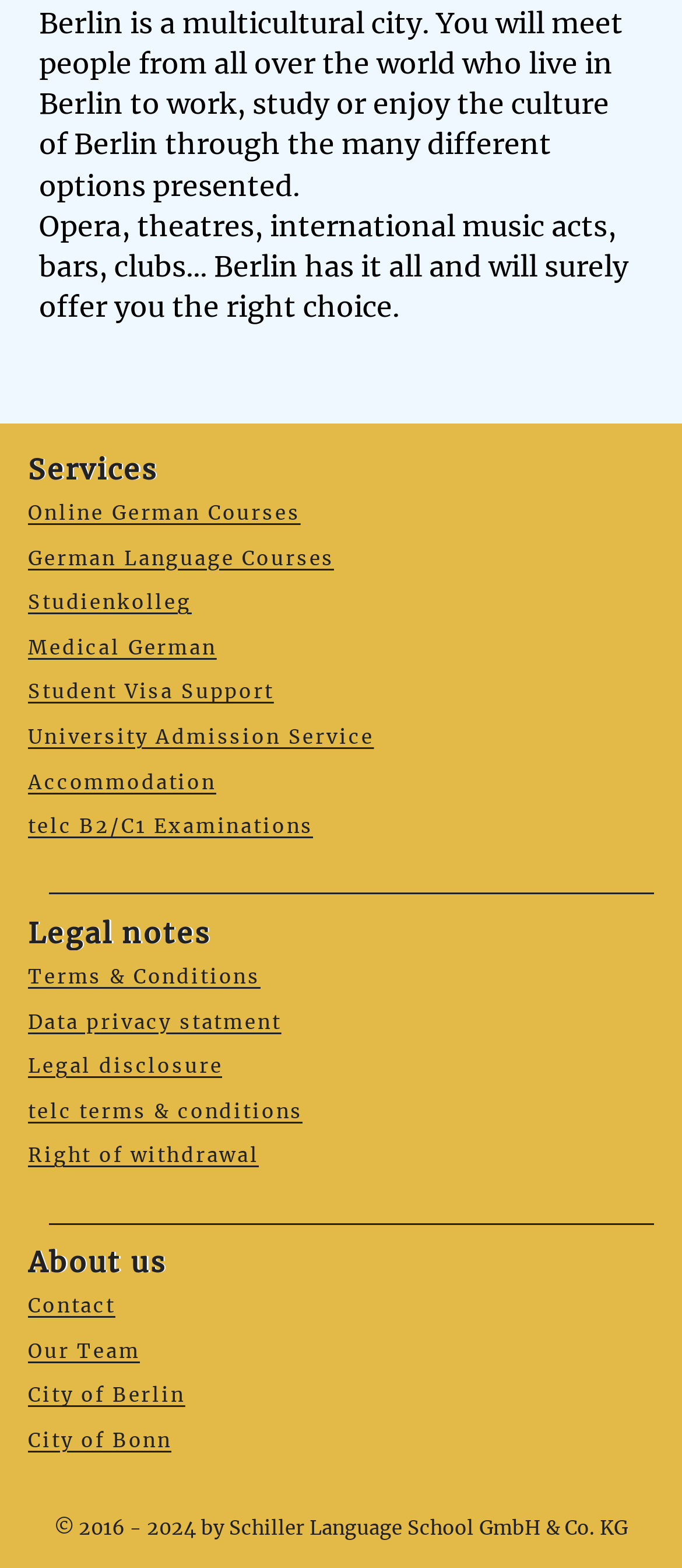Calculate the bounding box coordinates of the UI element given the description: "telc terms & conditions".

[0.041, 0.701, 0.445, 0.729]